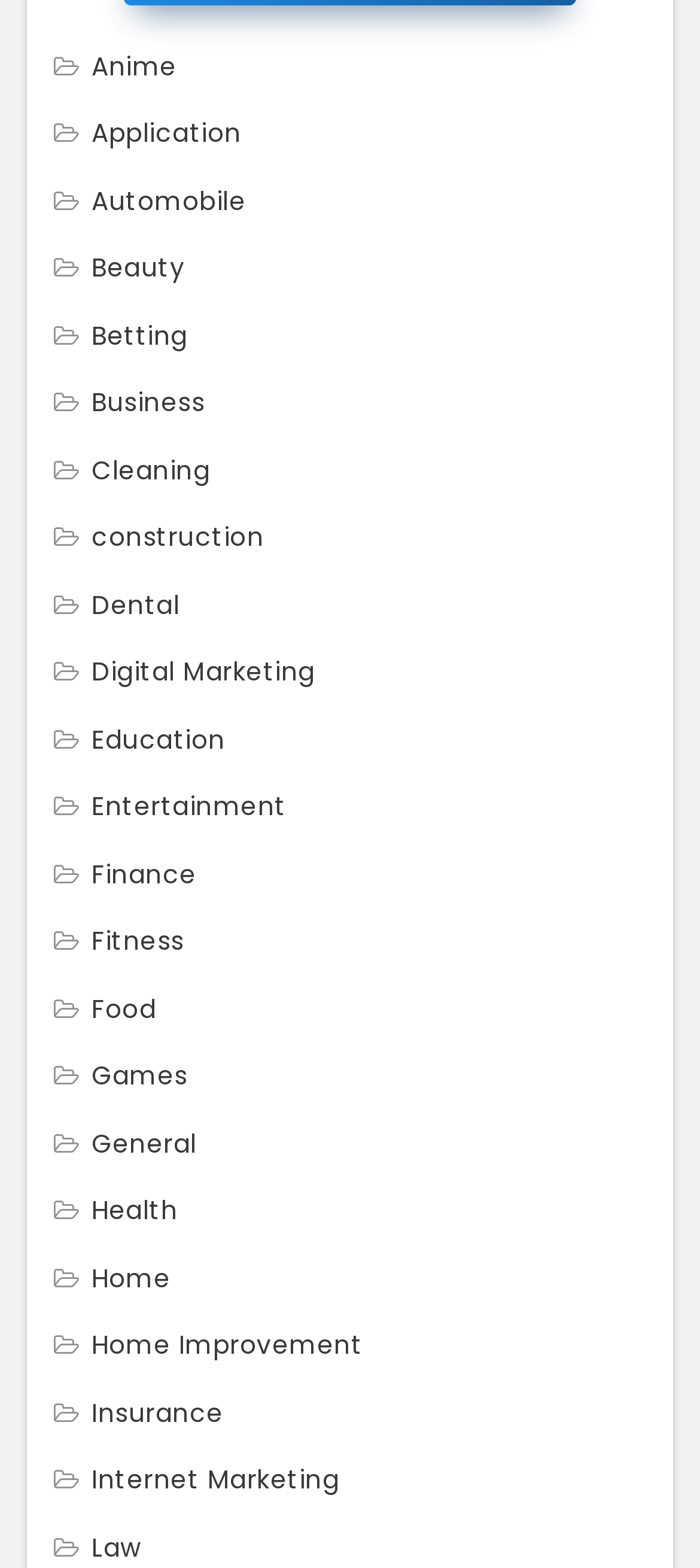What is the first category listed?
Using the picture, provide a one-word or short phrase answer.

Anime